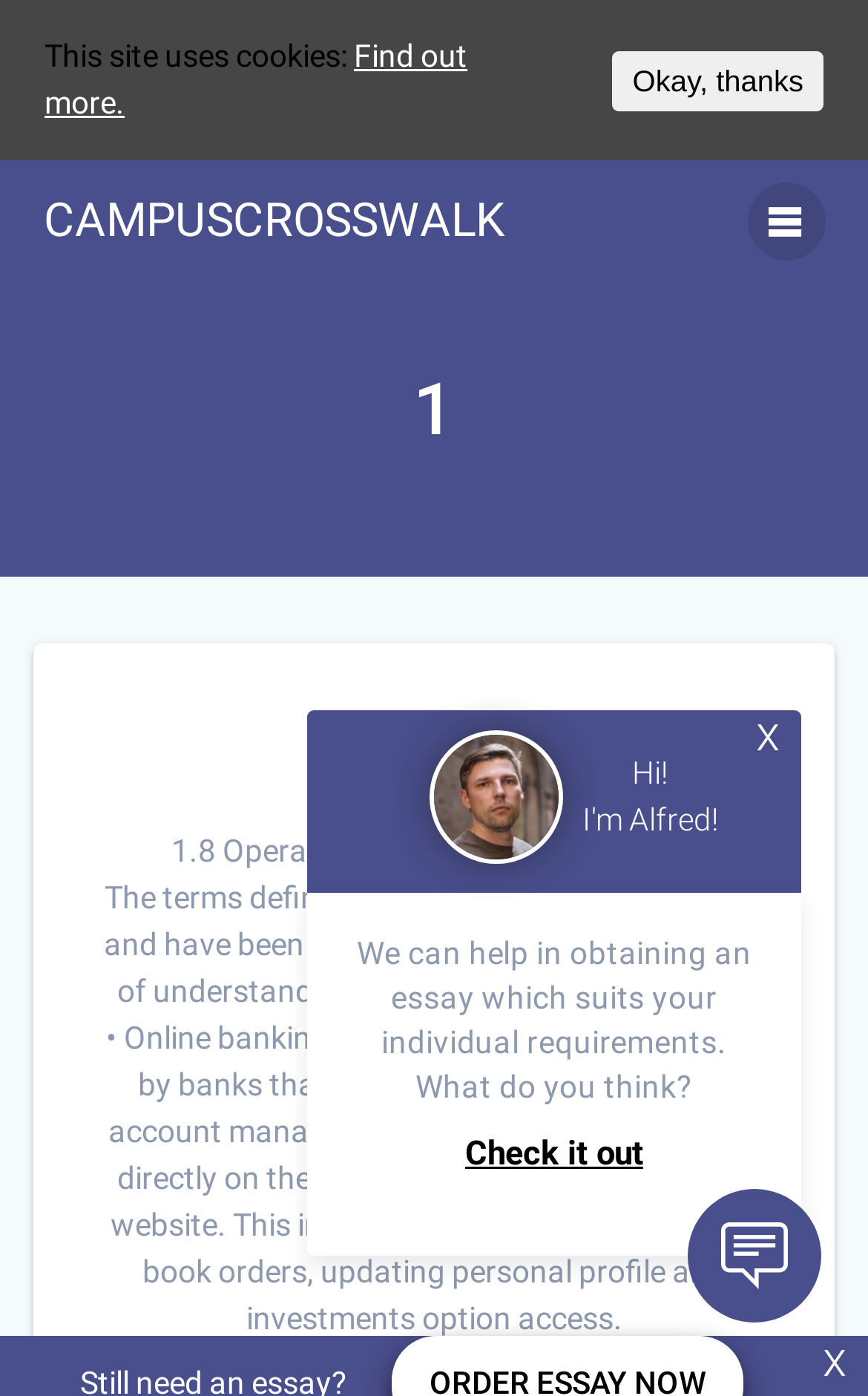Create a detailed narrative describing the layout and content of the webpage.

This webpage appears to be a research paper or academic study, with a focus on operational definitions of key terms. At the top of the page, there is a link to "Skip to content" and a link to "CAMPUSCROSSWALK", which suggests that the page may be part of a larger academic or educational website. 

To the top right, there is an icon represented by the Unicode character '\uf728', which may be a social media or profile link. Below this, there are two headings, both labeled as "1", which may indicate that the page is divided into sections or chapters.

The main content of the page begins with a heading "1.8 Operational definition of key terms", followed by a paragraph of text that explains the purpose of the definitions. This is followed by a series of static text elements that define specific terms, including "Online banking service (OBS)".

To the right of the main content, there is an image, and below it, a message that says "Hi!" and offers assistance with obtaining an essay. There is also a link to "Check it out" and another image.

At the very bottom of the page, there is a notice that says "This site uses cookies" and provides a link to "Find out more". Next to this, there is a button labeled "Okay, thanks".